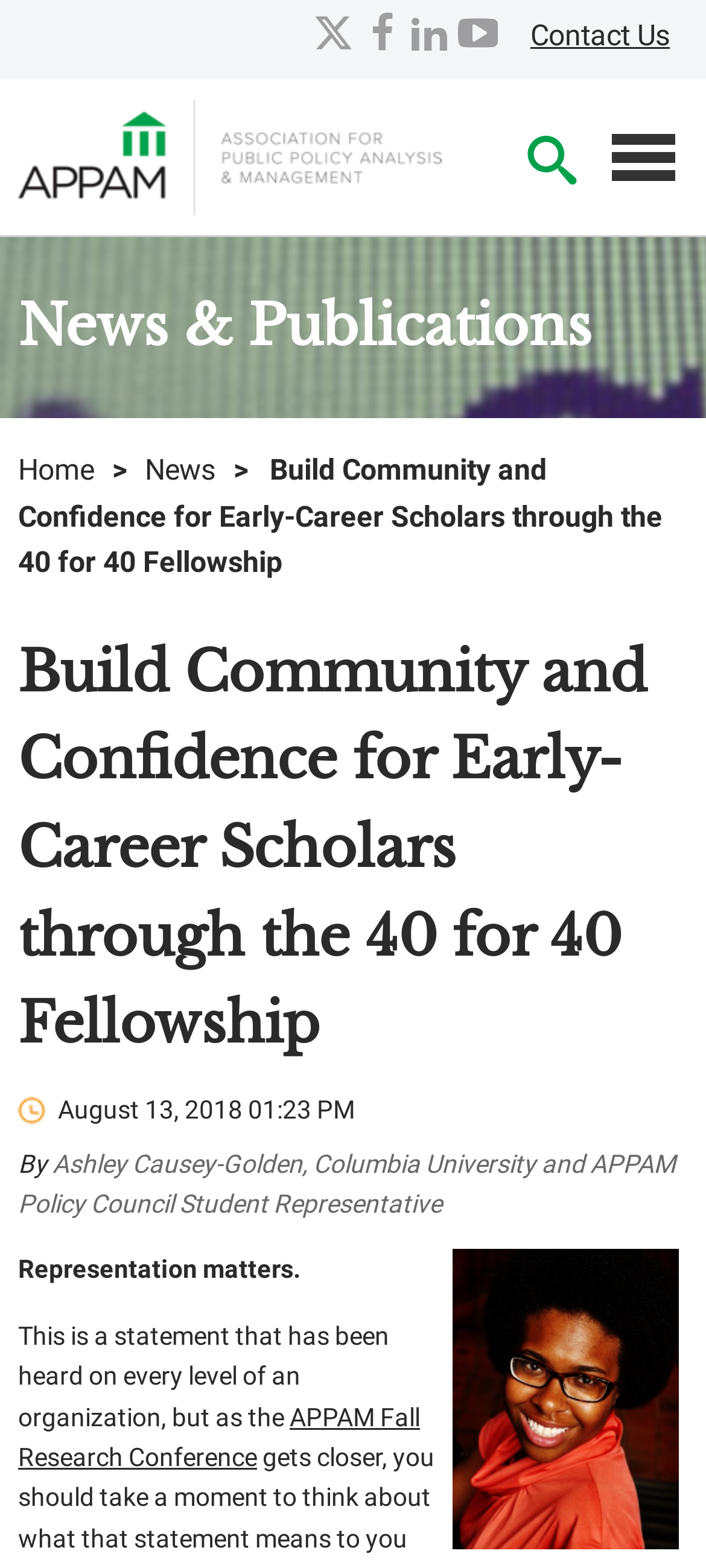Locate the coordinates of the bounding box for the clickable region that fulfills this instruction: "Go to the Home page".

[0.026, 0.289, 0.133, 0.311]